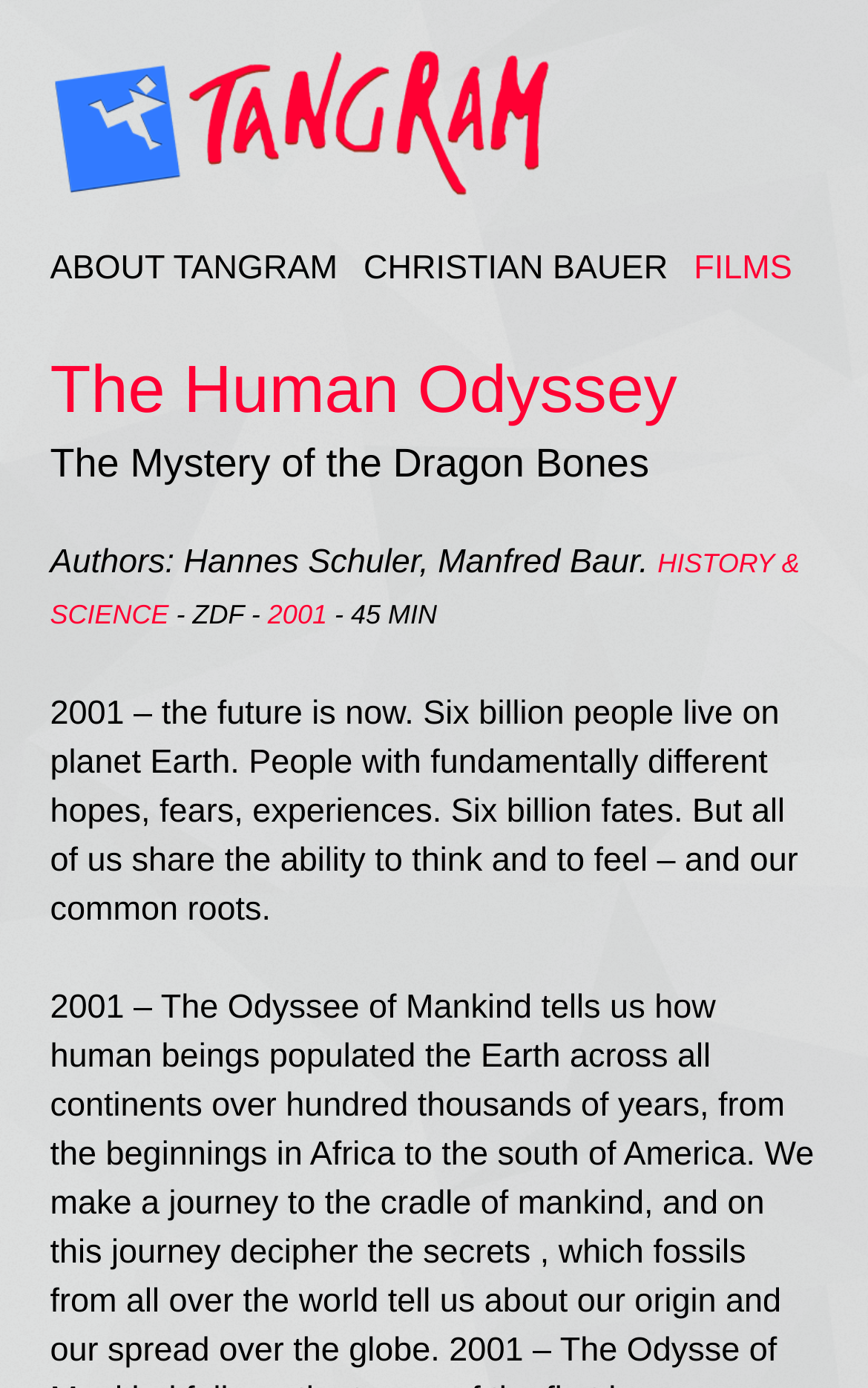Who are the authors of the documentary?
Based on the content of the image, thoroughly explain and answer the question.

The answer can be found by looking at the StaticText element that says 'Authors: Hannes Schuler, Manfred Baur.' which is located below the heading 'The Human Odyssey'.